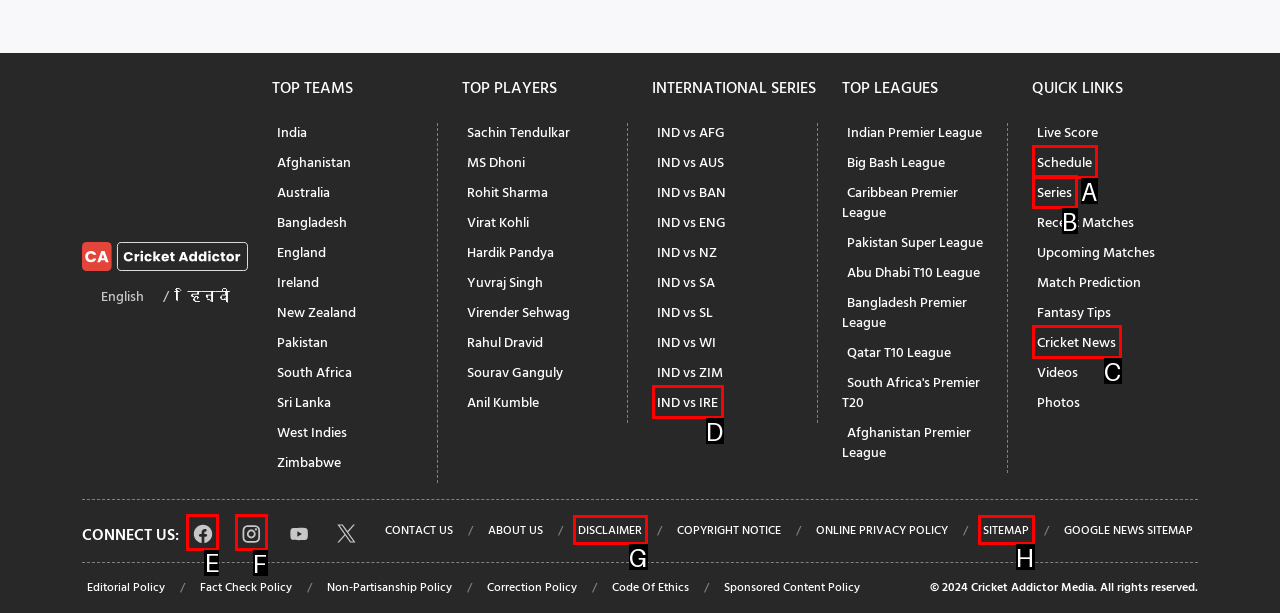Which HTML element should be clicked to complete the task: Follow on Facebook? Answer with the letter of the corresponding option.

E